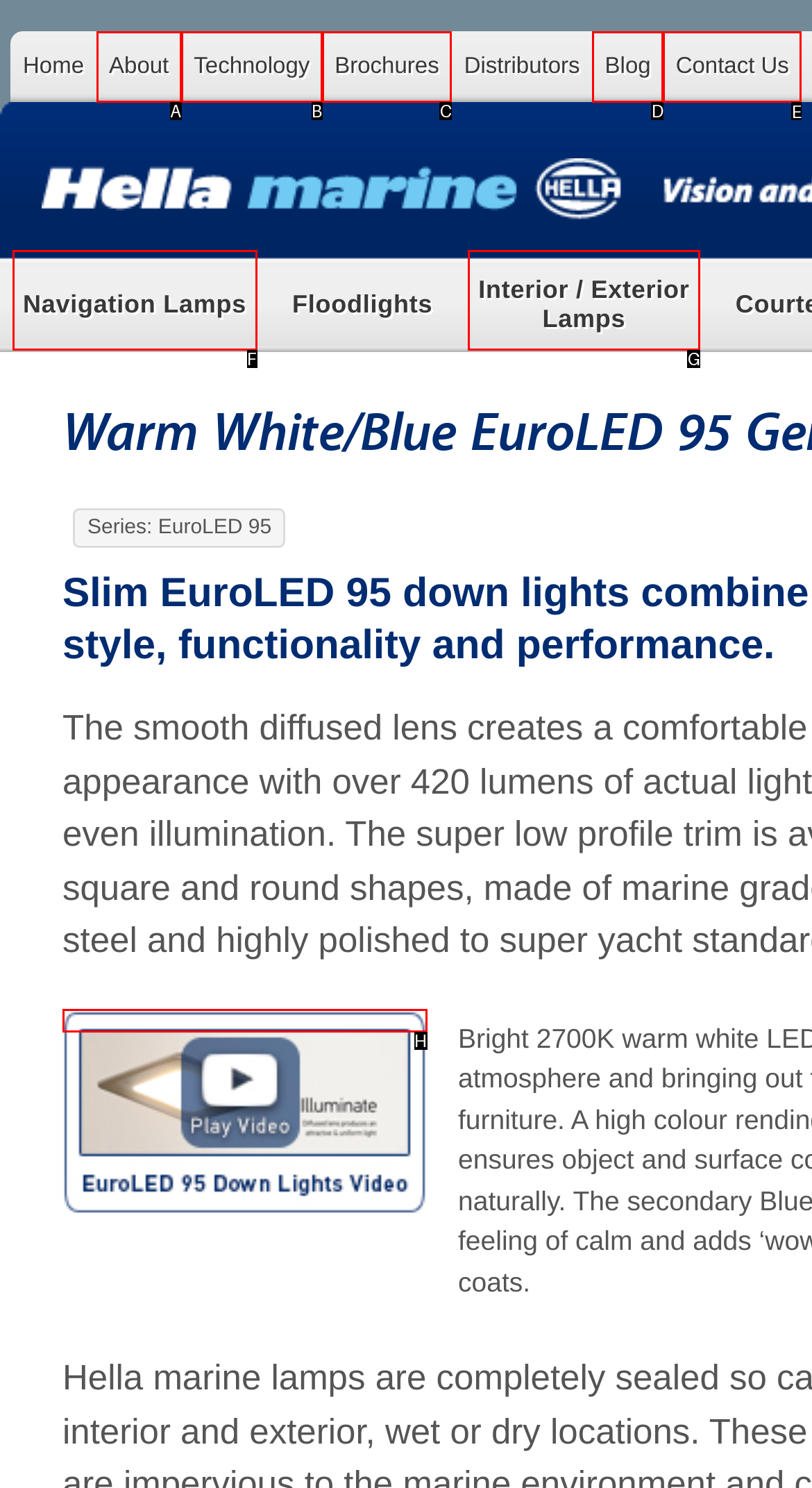For the task: contact us, specify the letter of the option that should be clicked. Answer with the letter only.

E